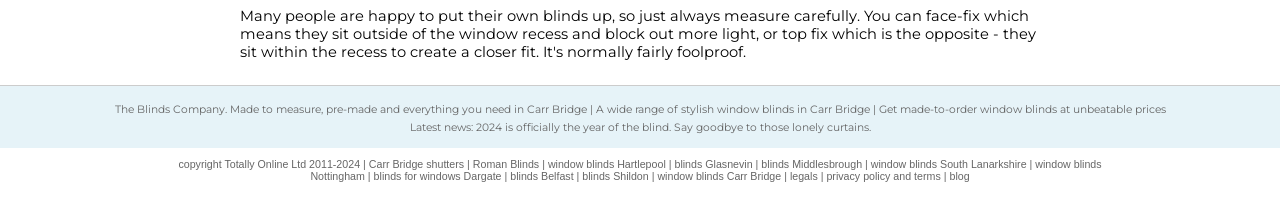What is the year mentioned in the copyright text?
Examine the image closely and answer the question with as much detail as possible.

The copyright text is mentioned in the StaticText element with a bounding box coordinate of [0.239, 0.725, 0.288, 0.78]. The text content of this element is '2011-2024 |'. The year 2024 is part of this text.